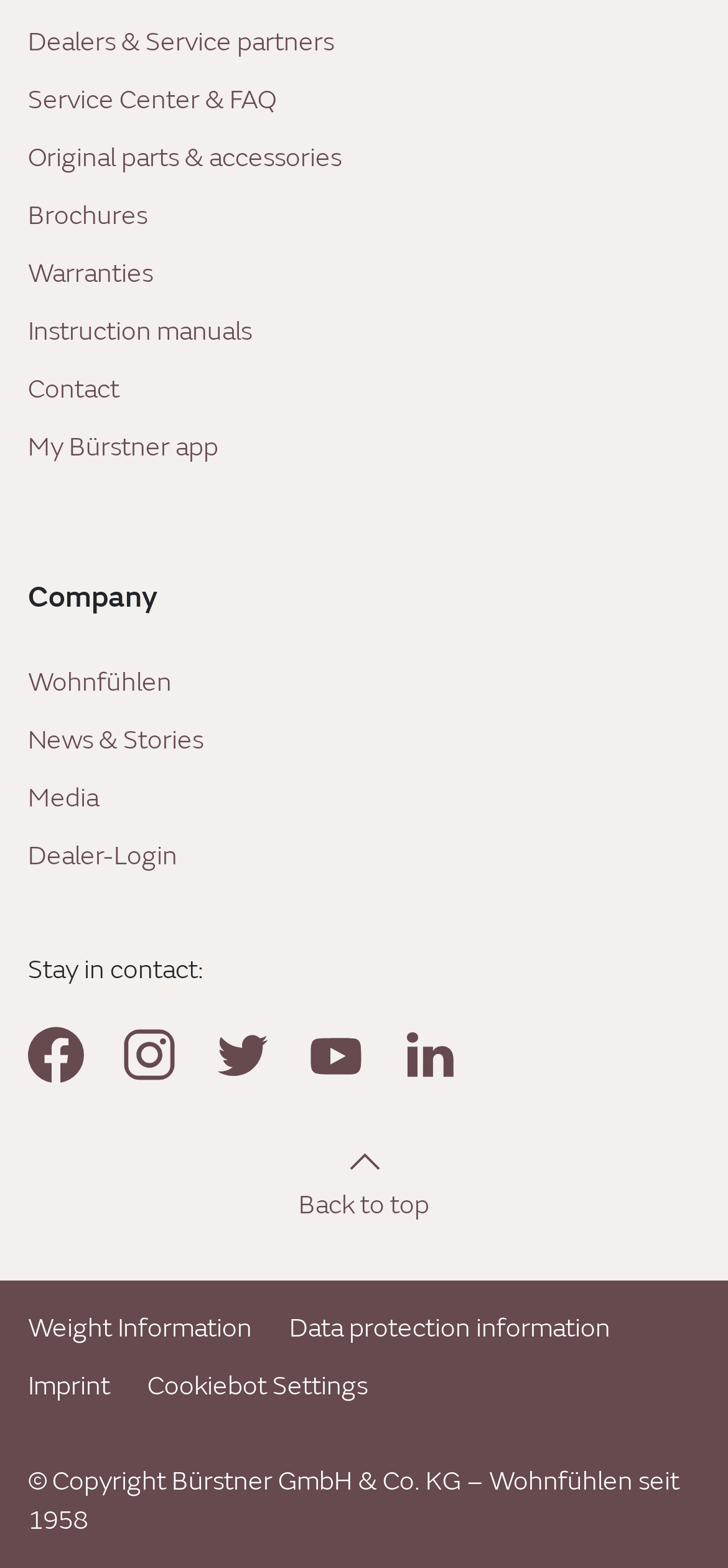Given the description: "Weight Information", determine the bounding box coordinates of the UI element. The coordinates should be formatted as four float numbers between 0 and 1, [left, top, right, bottom].

[0.038, 0.837, 0.346, 0.858]